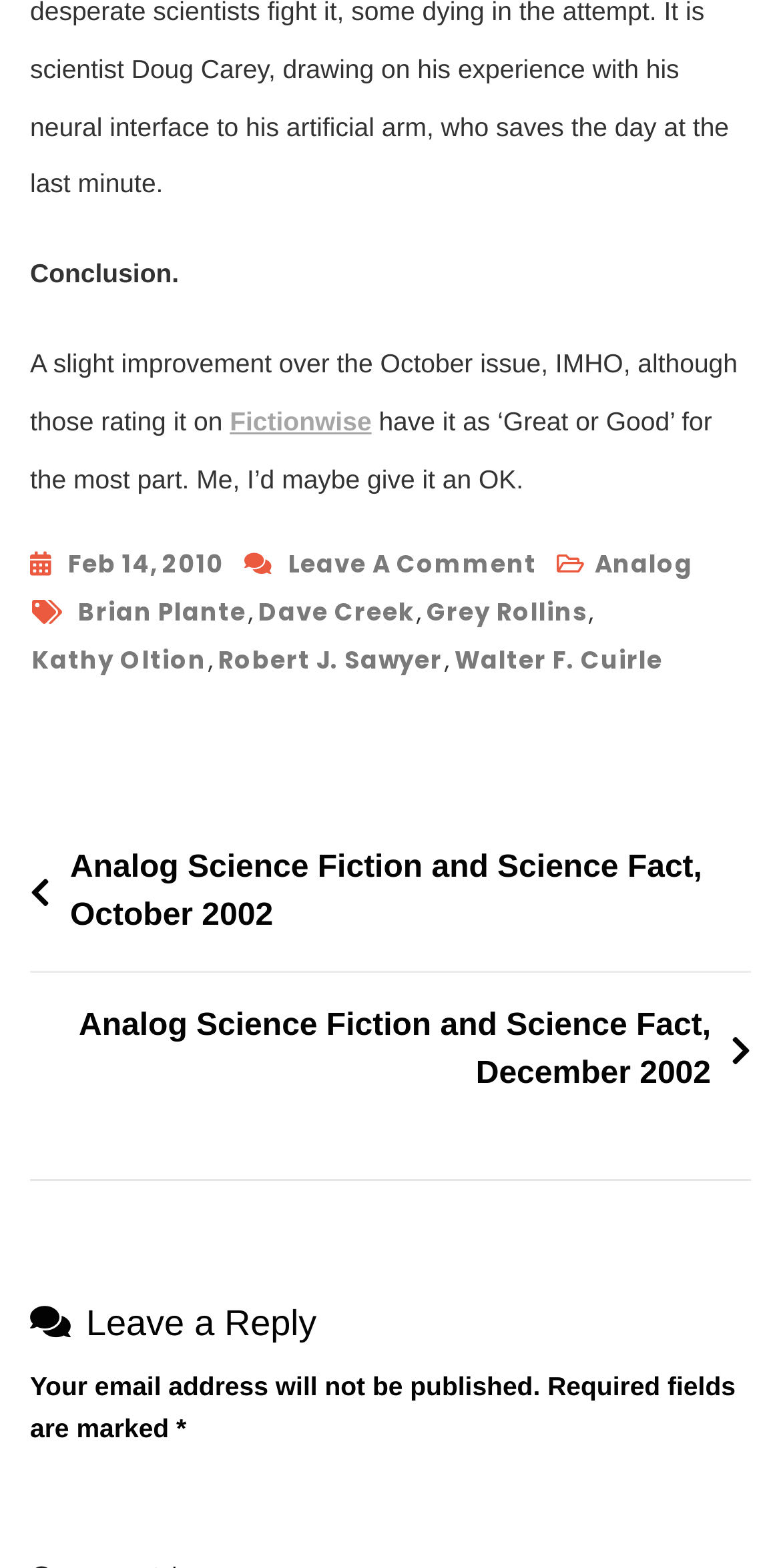Give a one-word or short phrase answer to this question: 
How many authors are mentioned in the post?

5